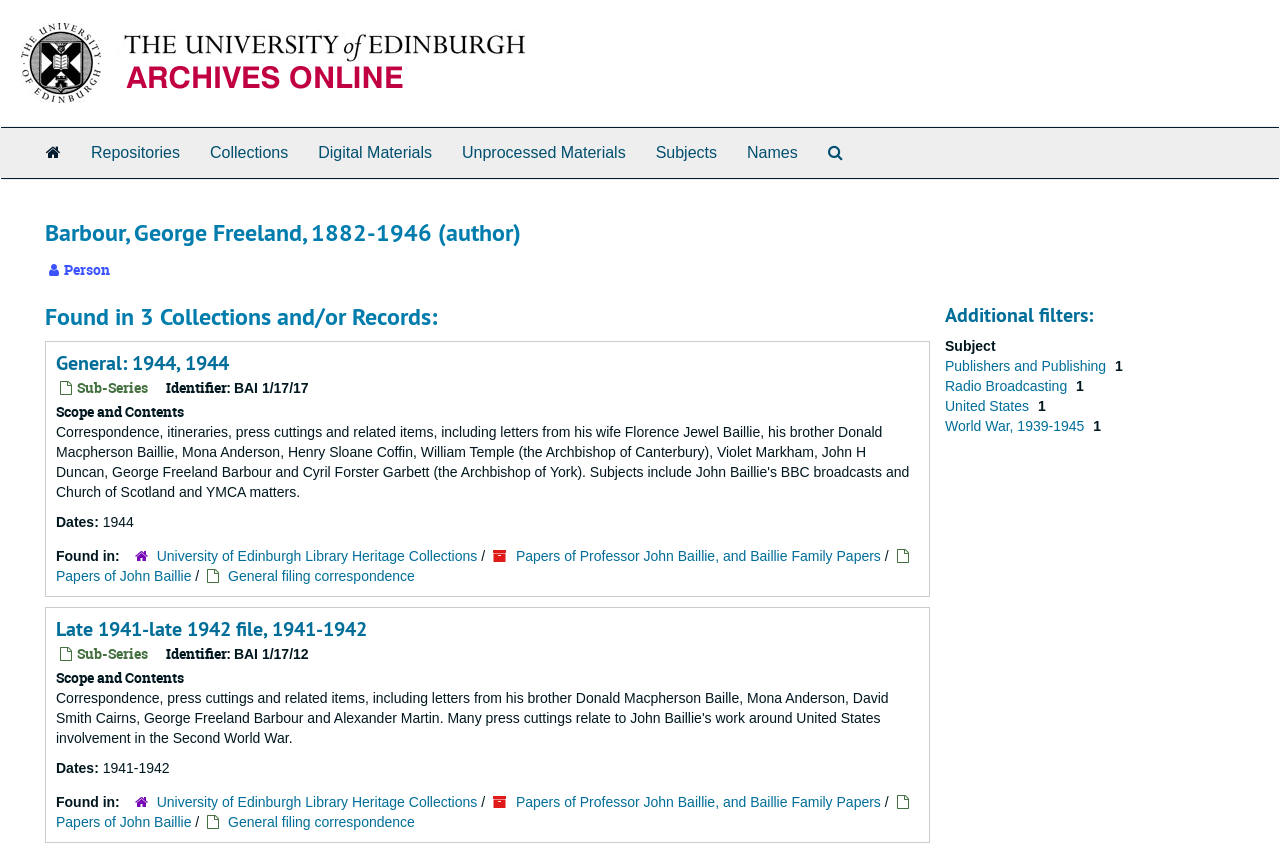Pinpoint the bounding box coordinates of the clickable area necessary to execute the following instruction: "Filter by Publishers and Publishing". The coordinates should be given as four float numbers between 0 and 1, namely [left, top, right, bottom].

[0.738, 0.424, 0.867, 0.443]